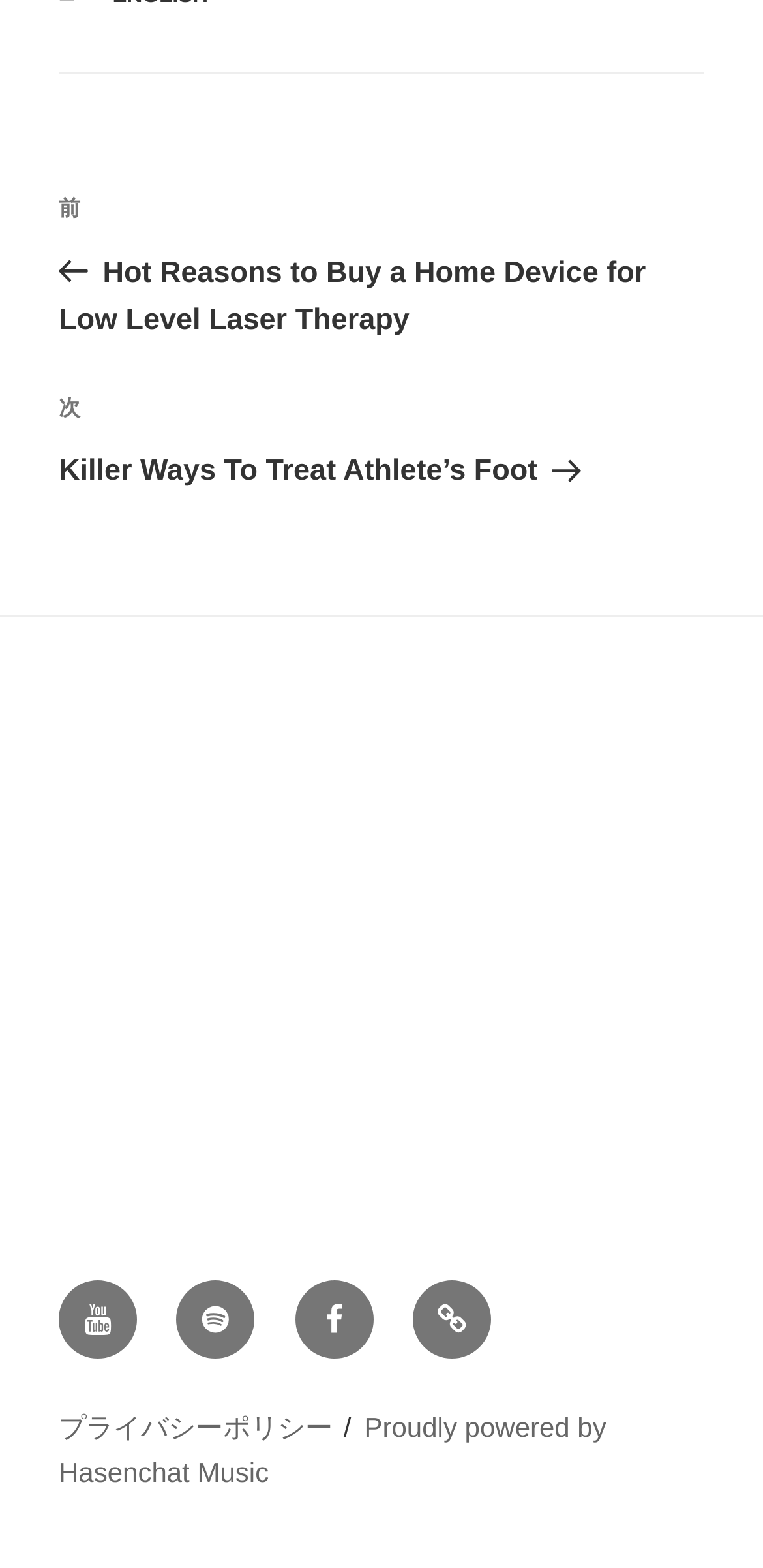Reply to the question below using a single word or brief phrase:
What is the previous post about?

Hot Reasons to Buy a Home Device for Low Level Laser Therapy